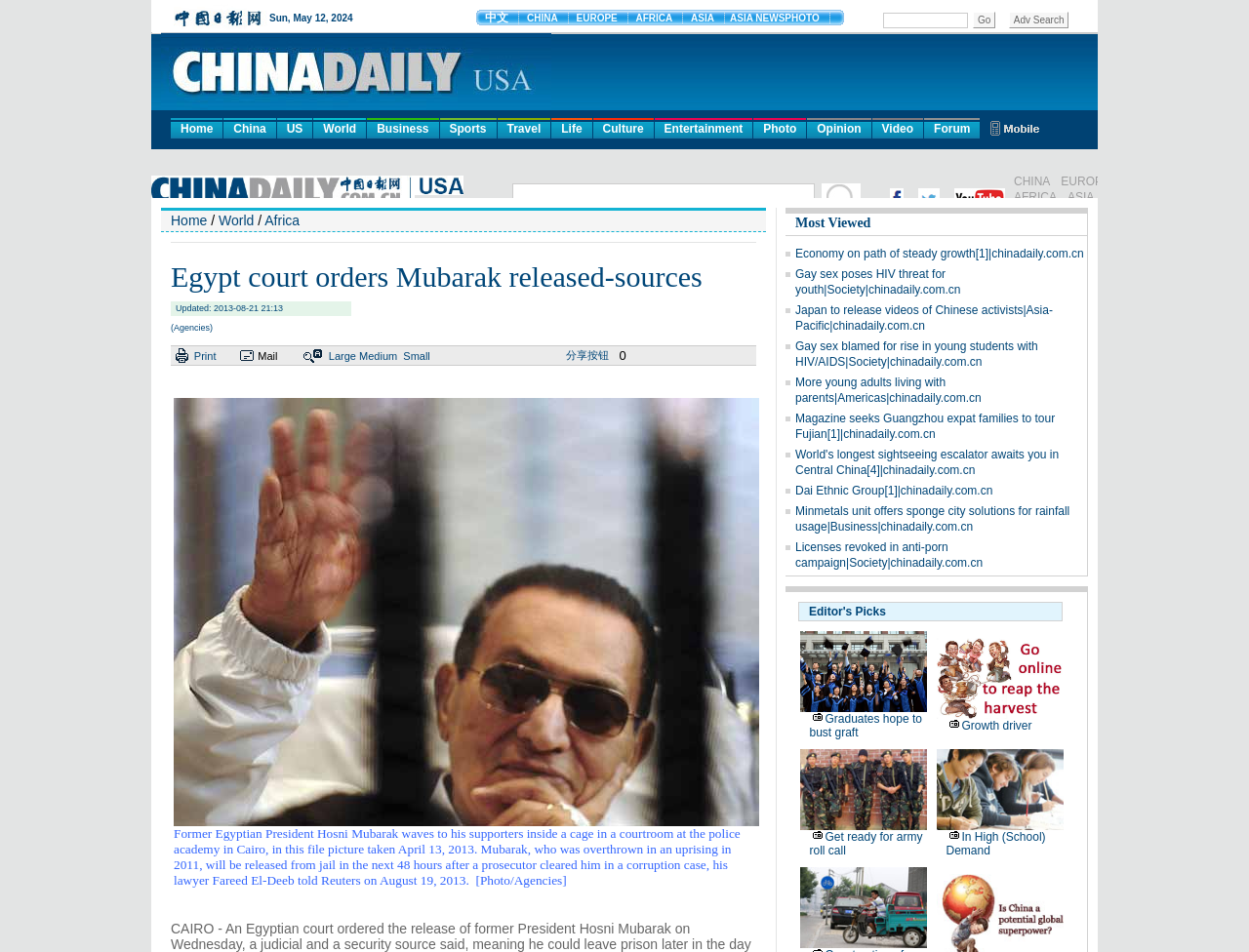Please identify the bounding box coordinates of the clickable area that will allow you to execute the instruction: "Click on the 'Print' button".

[0.155, 0.364, 0.192, 0.383]